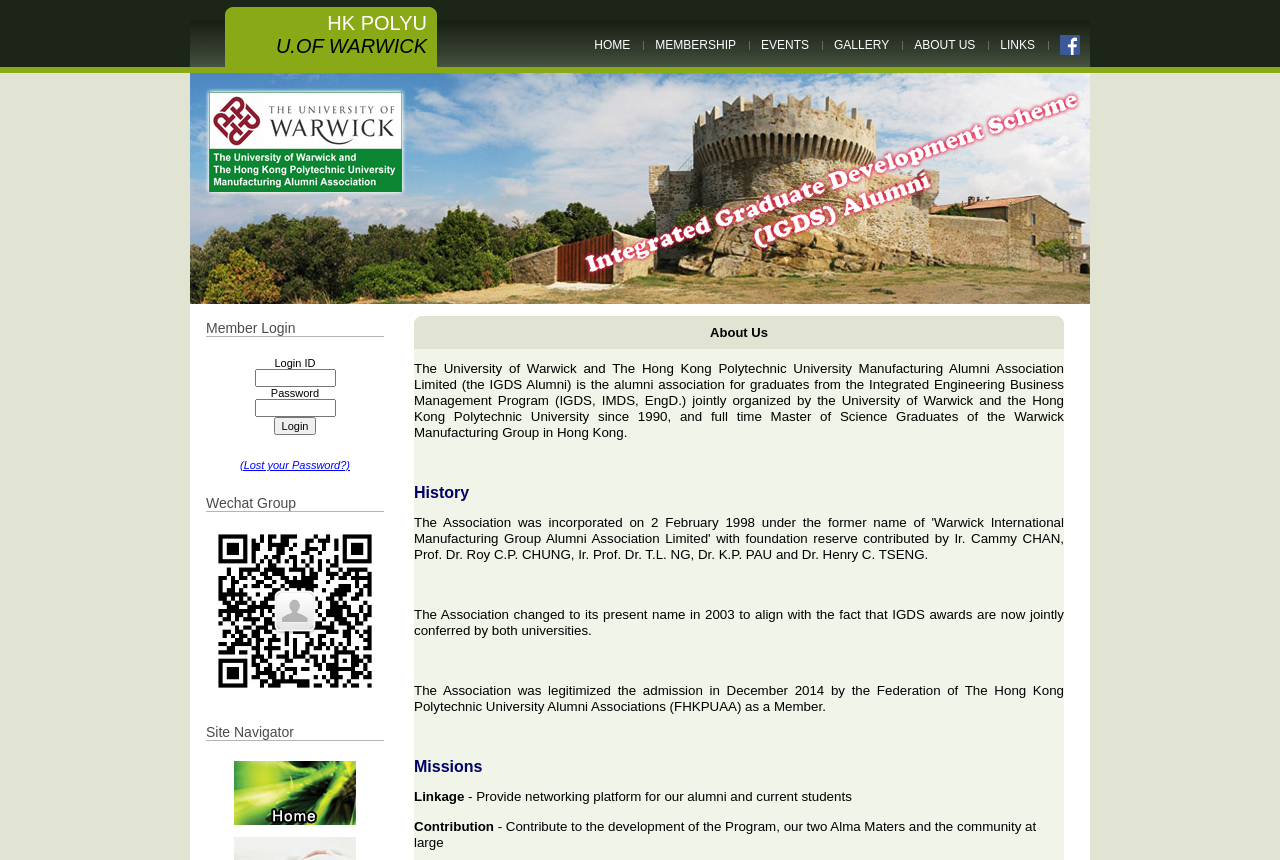Identify the bounding box for the UI element described as: "ABOUT US". The coordinates should be four float numbers between 0 and 1, i.e., [left, top, right, bottom].

[0.706, 0.029, 0.773, 0.076]